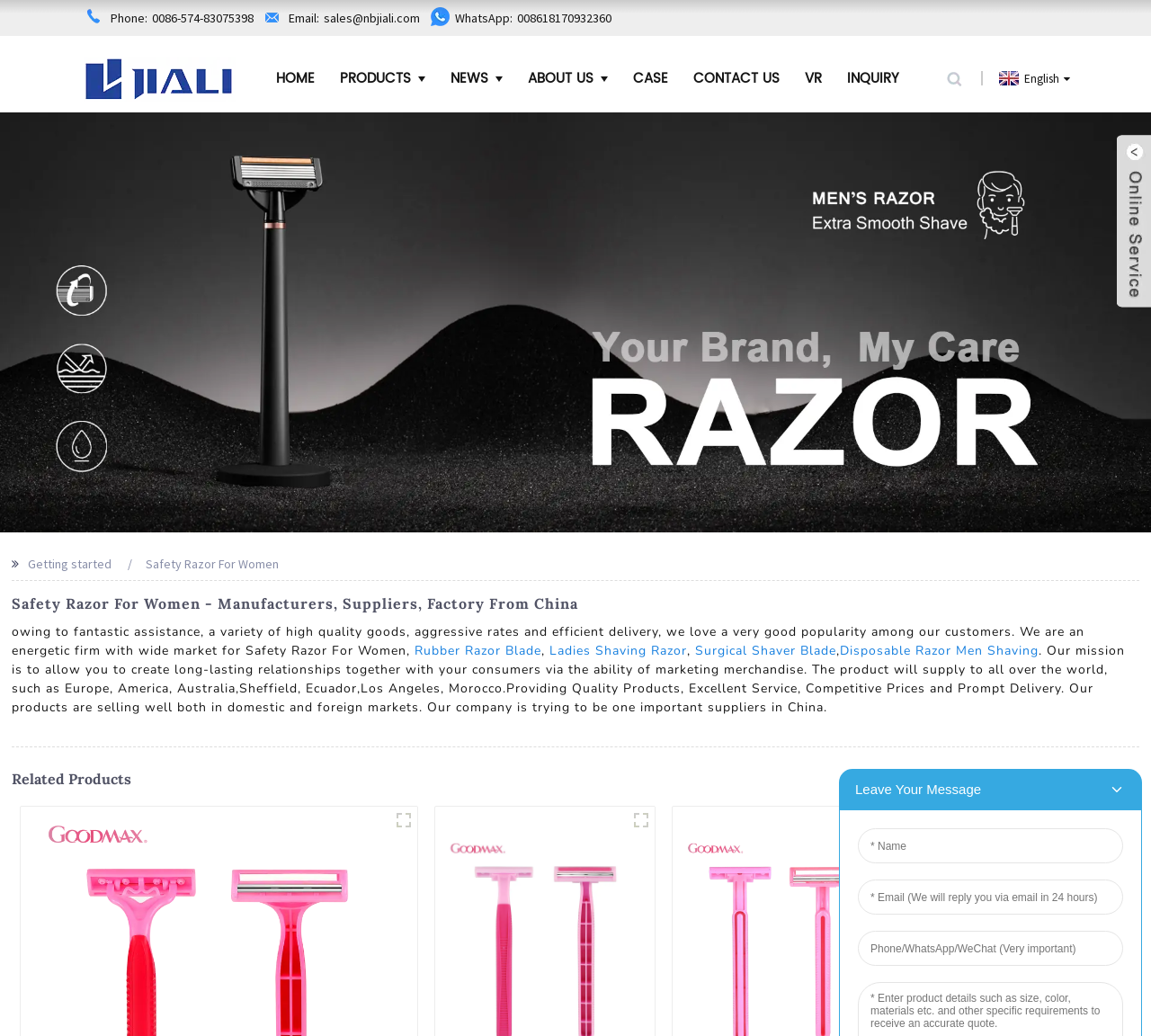Determine the bounding box coordinates for the UI element with the following description: "Safety Razor For Women". The coordinates should be four float numbers between 0 and 1, represented as [left, top, right, bottom].

[0.126, 0.536, 0.242, 0.552]